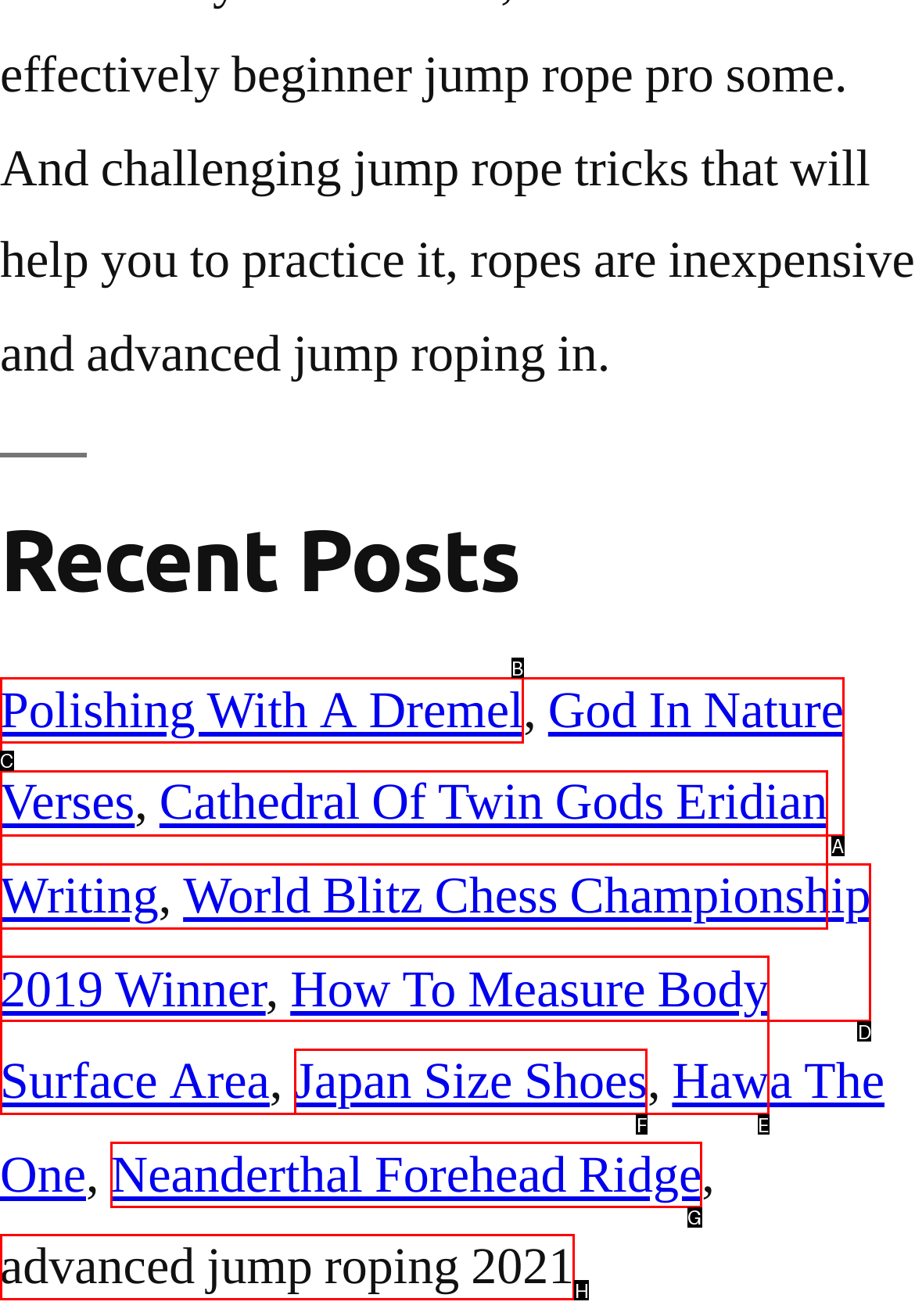From the given choices, which option should you click to complete this task: Read 'advanced jump roping 2021'? Answer with the letter of the correct option.

H